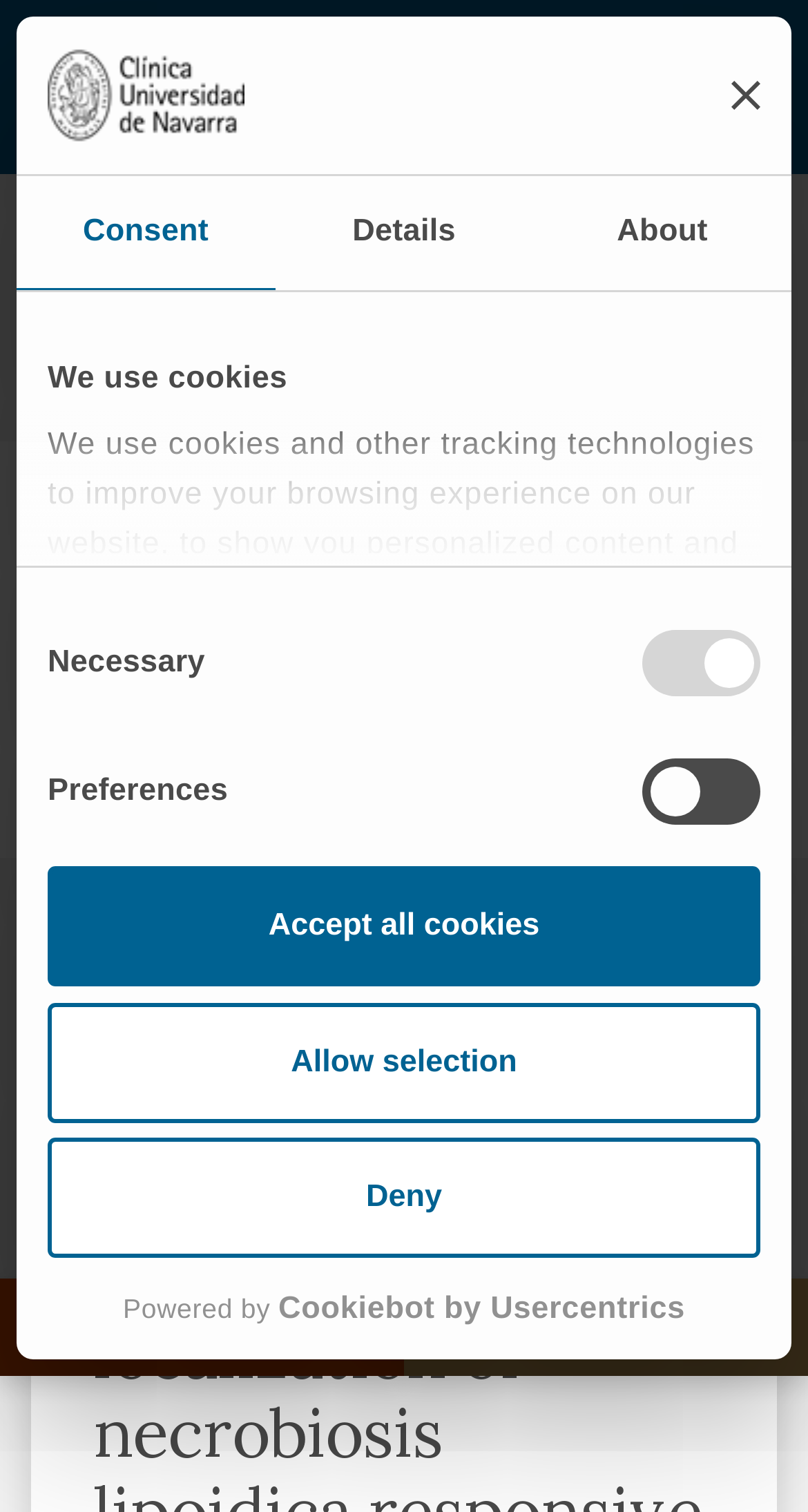Determine the bounding box coordinates of the clickable region to execute the instruction: "Click the Search button". The coordinates should be four float numbers between 0 and 1, denoted as [left, top, right, bottom].

None